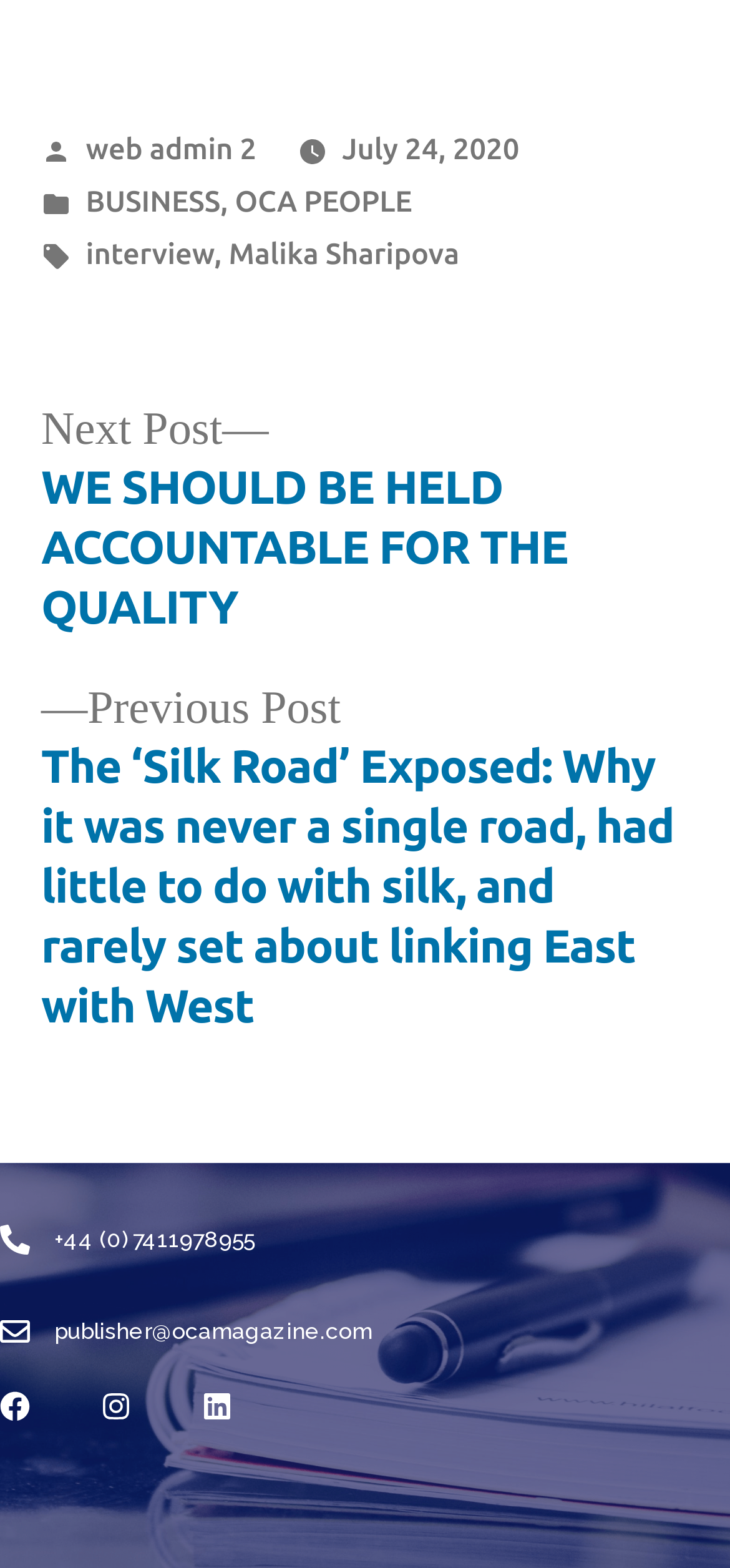Identify the bounding box for the described UI element. Provide the coordinates in (top-left x, top-left y, bottom-right x, bottom-right y) format with values ranging from 0 to 1: Start using Inventoro

None